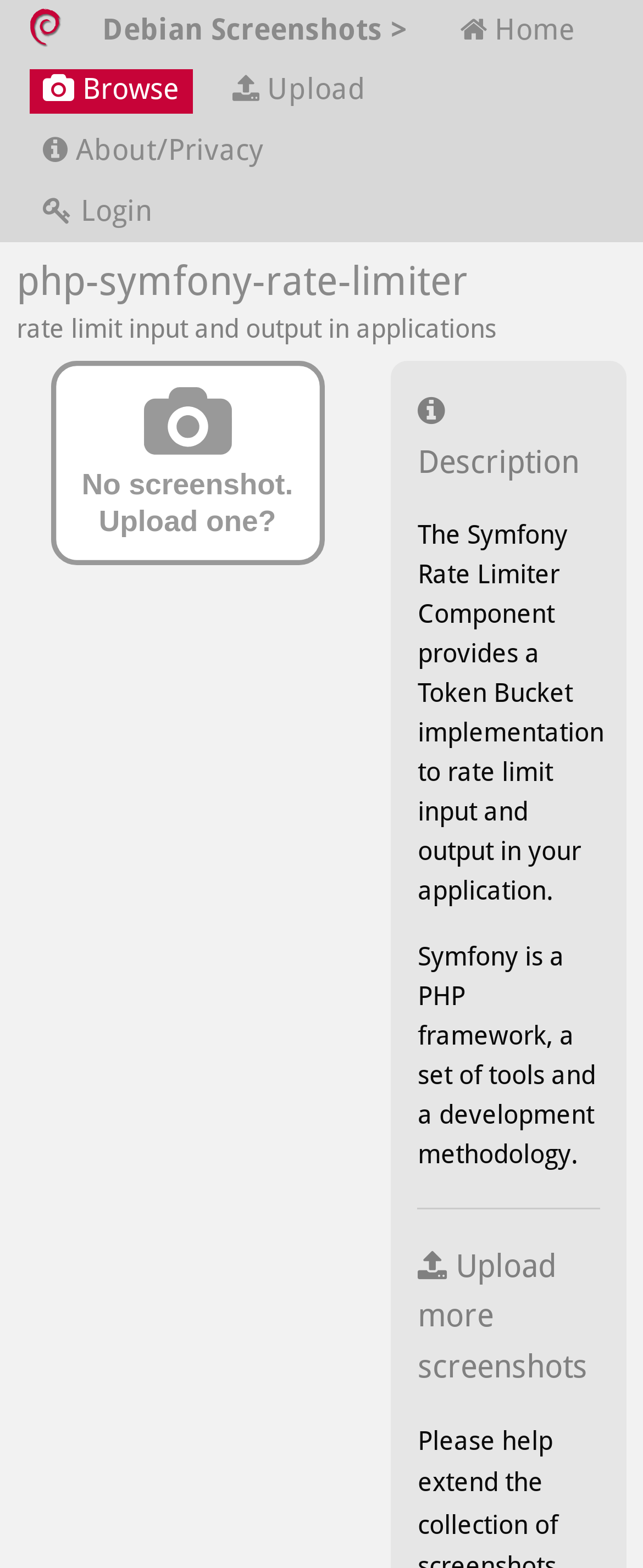What is the call to action on the webpage?
From the image, provide a succinct answer in one word or a short phrase.

Upload more screenshots